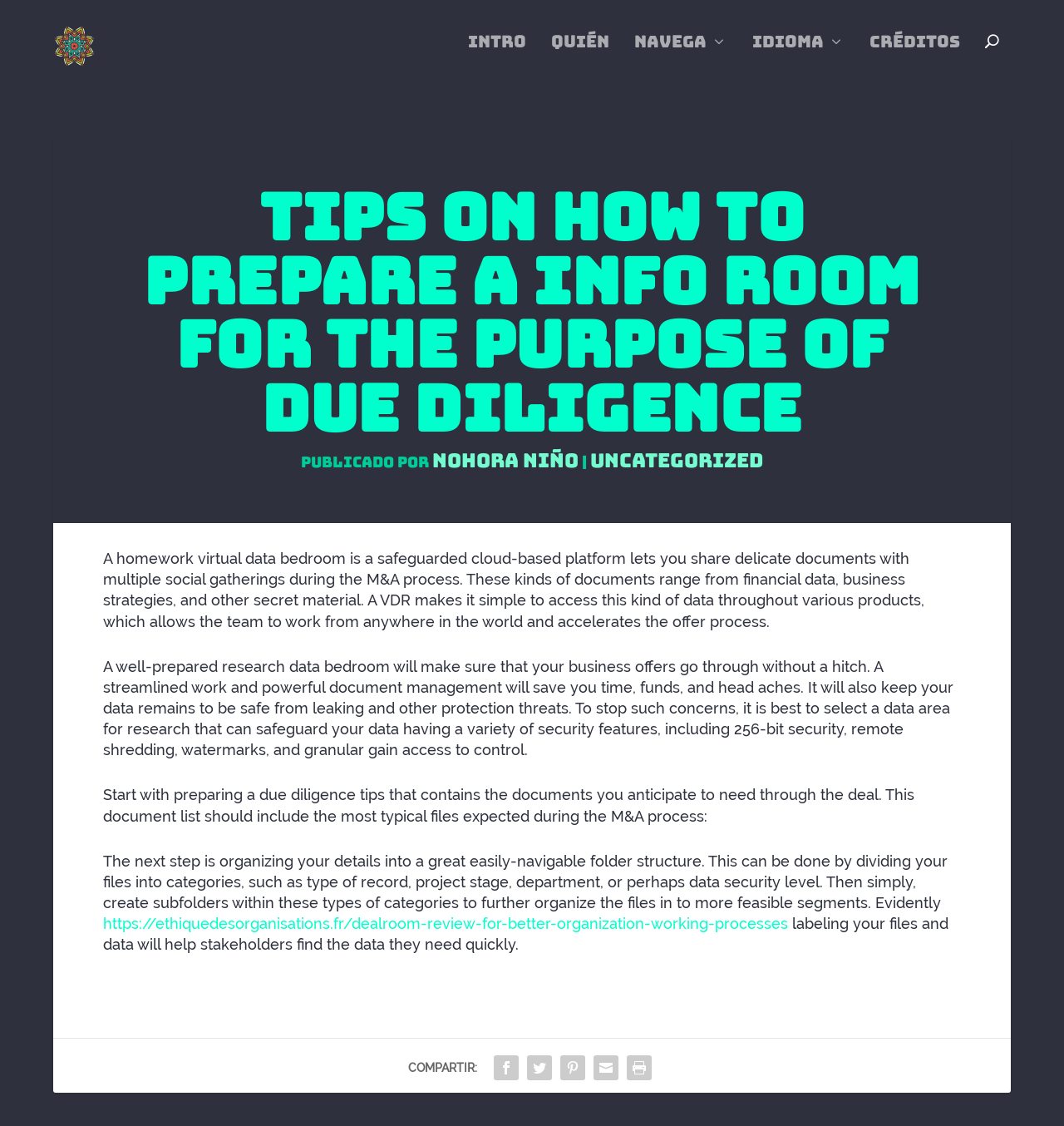Describe the webpage in detail, including text, images, and layout.

The webpage is about preparing a virtual data room for due diligence, specifically for mergers and acquisitions (M&A) processes. At the top left, there is a logo and a link to "Infancias en Movimiento". Below this, there are five navigation links: "Intro", "Quién", "Navega", "Idioma", and "Créditos", which are aligned horizontally across the top of the page.

The main content of the page is an article with a heading "Tips on how to Prepare a Info Room for the purpose of Due Diligence". Below the heading, there is information about the author, "Nohora Niño", and the category "Uncategorized". The article is divided into several paragraphs, which provide tips and guidelines on how to prepare a virtual data room for due diligence. The text explains the importance of a well-prepared data room, how to organize documents, and how to ensure data security.

There are five paragraphs of text in total, with the last paragraph containing a link to an external website. At the bottom of the page, there are five social media links, represented by icons, and a "COMPARTIR" label.